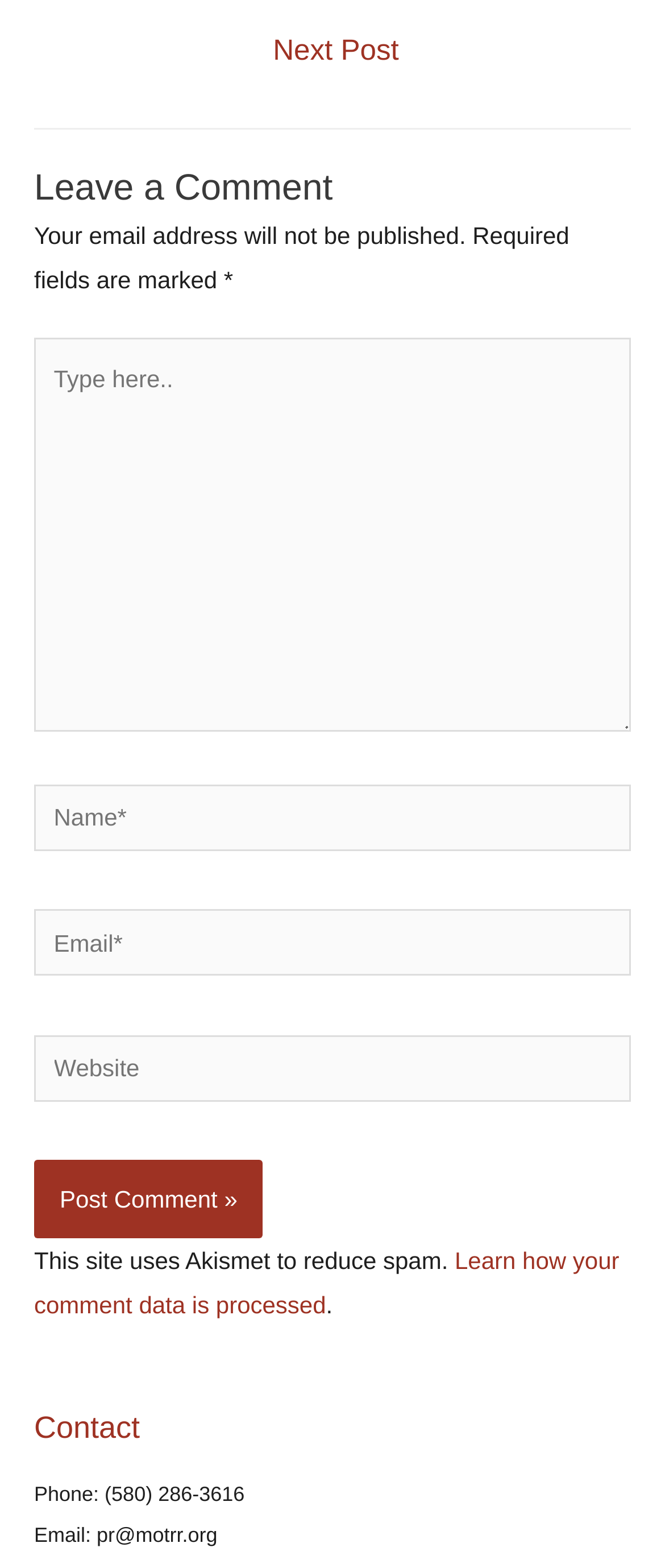How can you contact the website owner?
Refer to the image and provide a concise answer in one word or phrase.

Phone or Email